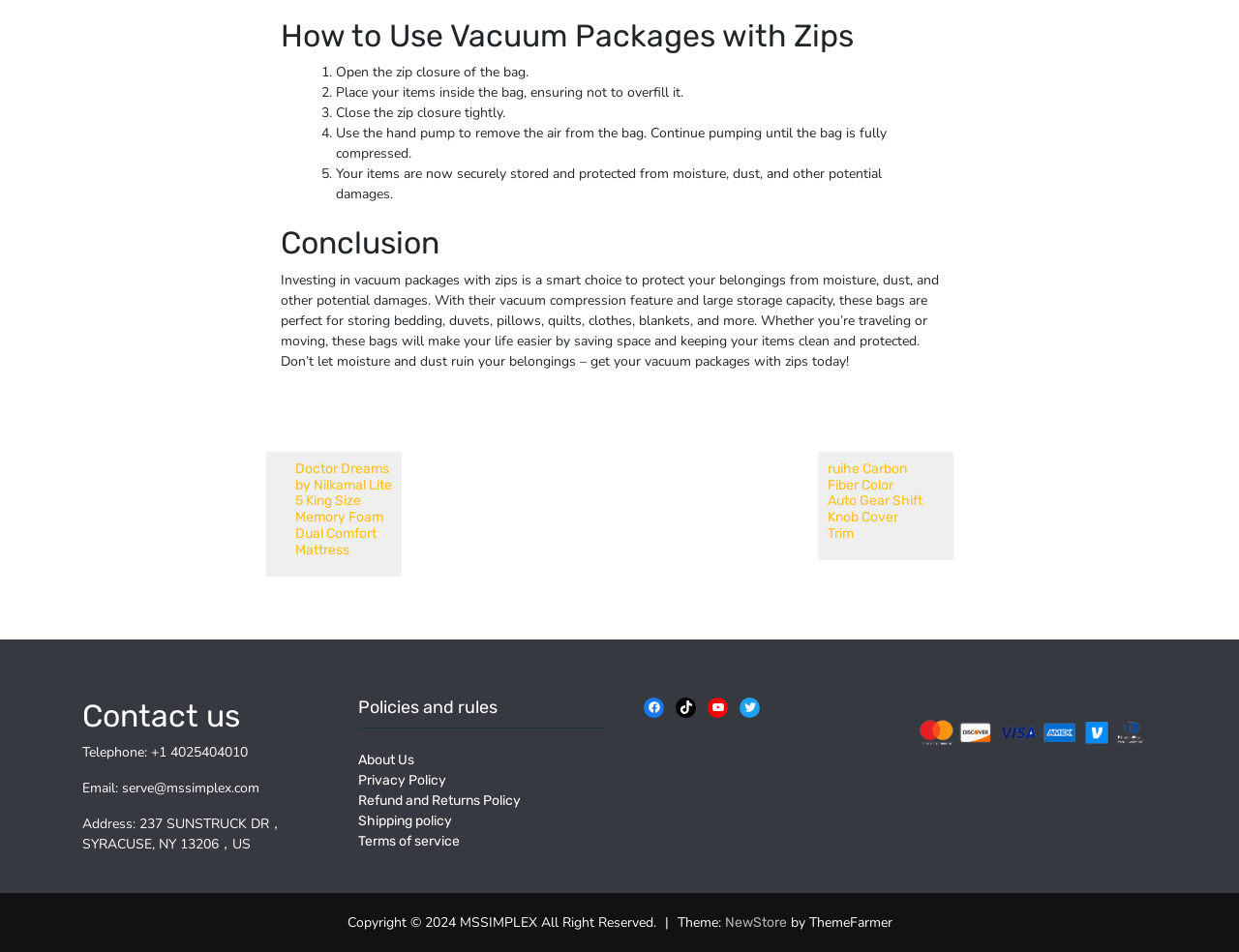Please provide a brief answer to the question using only one word or phrase: 
What is the copyright year mentioned on the webpage?

2024